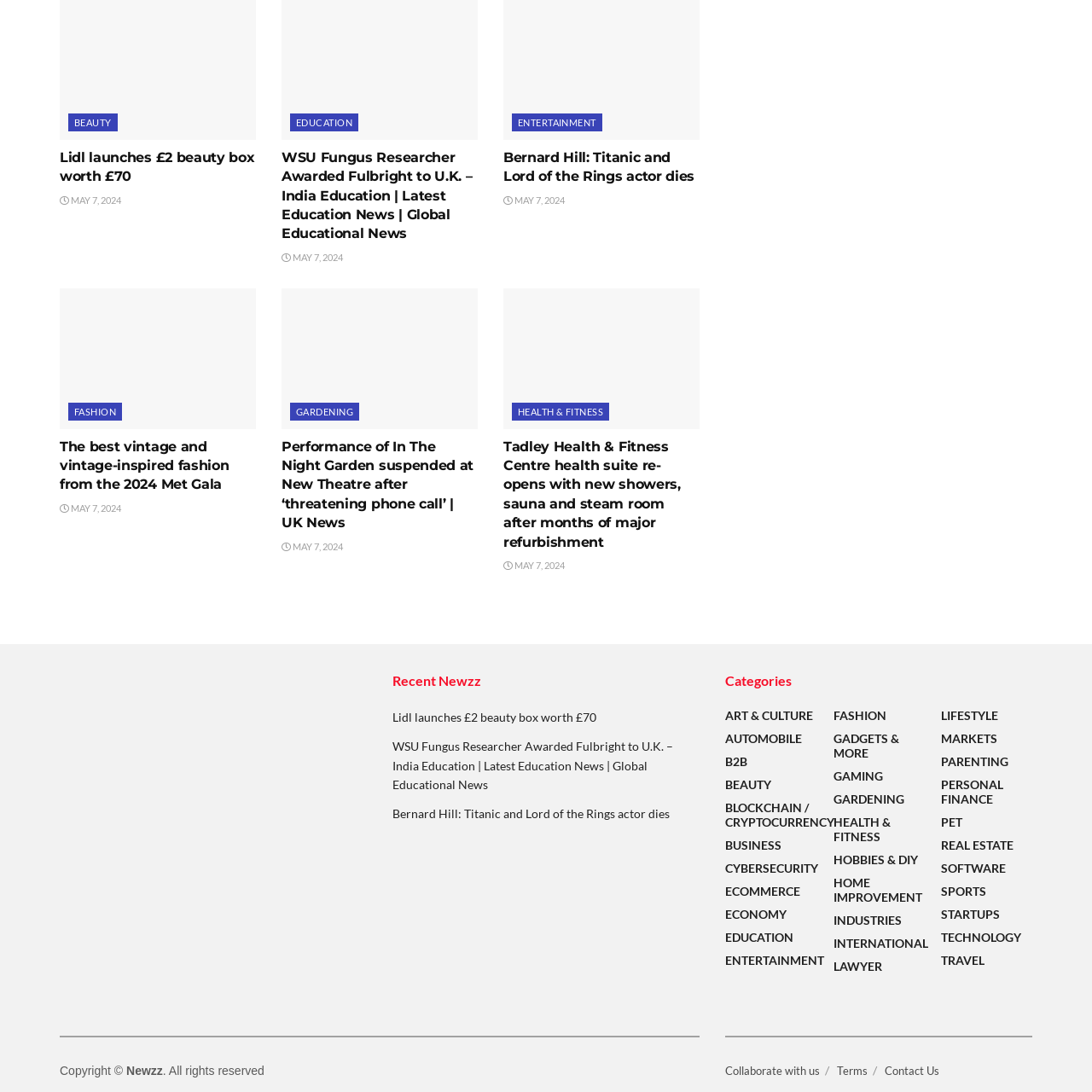What is the category of the article about Bernard Hill?
From the details in the image, provide a complete and detailed answer to the question.

I found the article about Bernard Hill by looking at the headings on the webpage. The heading 'Bernard Hill: Titanic and Lord of the Rings actor dies' is categorized under 'ENTERTAINMENT'.